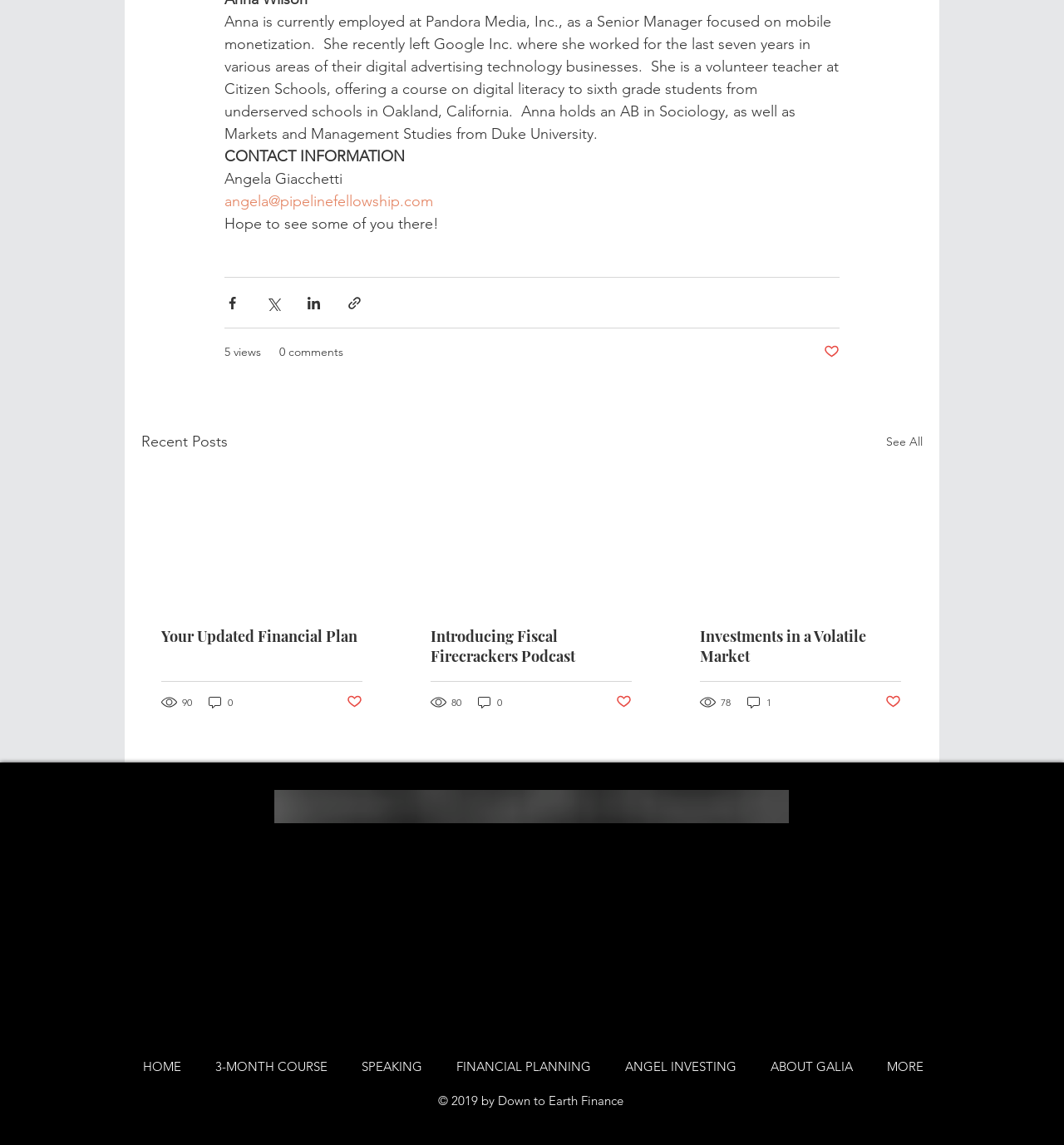How many views does the post 'Your Updated Financial Plan' have?
Craft a detailed and extensive response to the question.

The generic element with OCR text '90 views' is located below the link 'Your Updated Financial Plan', indicating that it is related to the post. Therefore, we can determine that the post has 90 views.